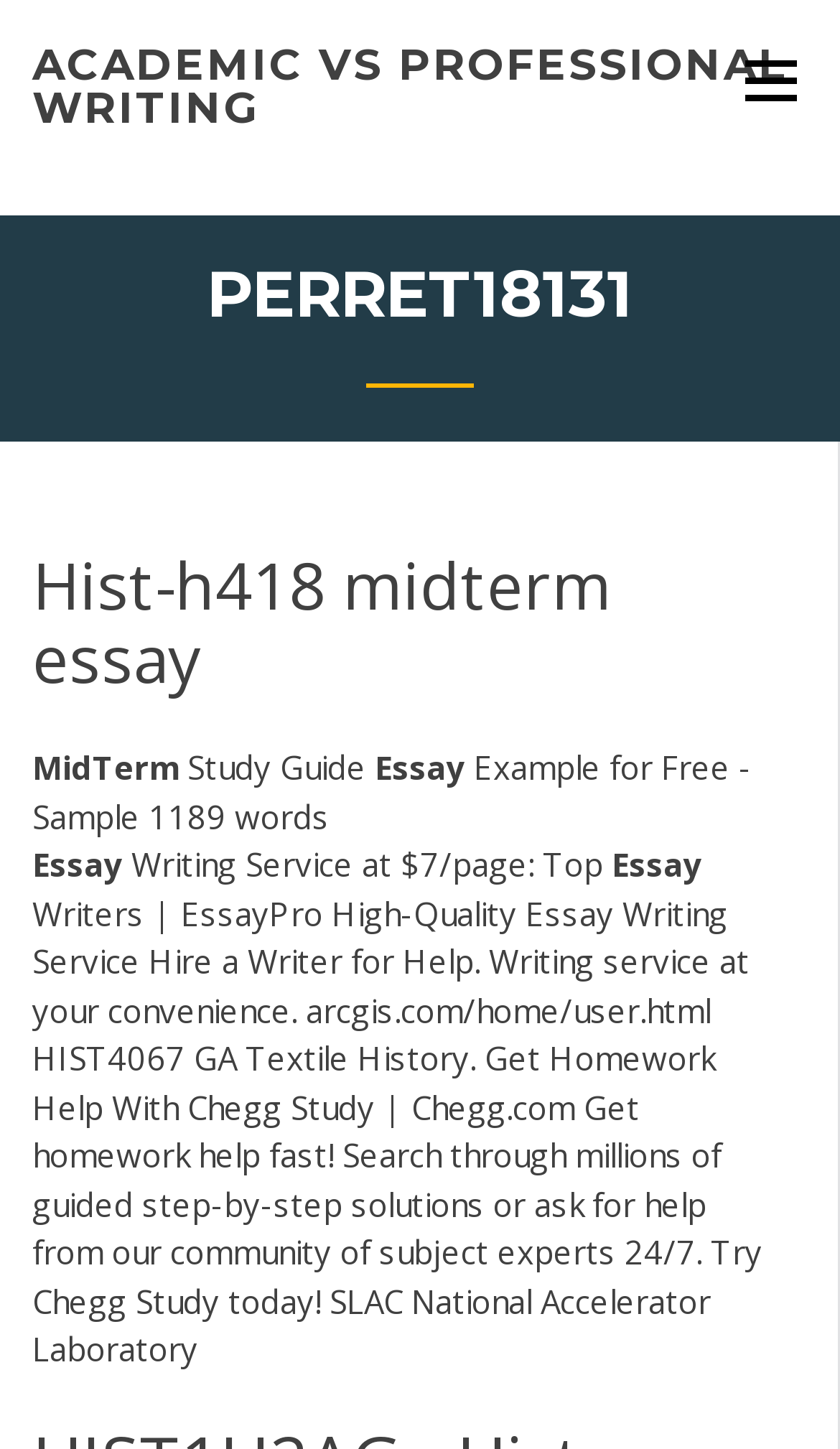Please provide a brief answer to the question using only one word or phrase: 
What is the length of the essay example provided?

1189 words